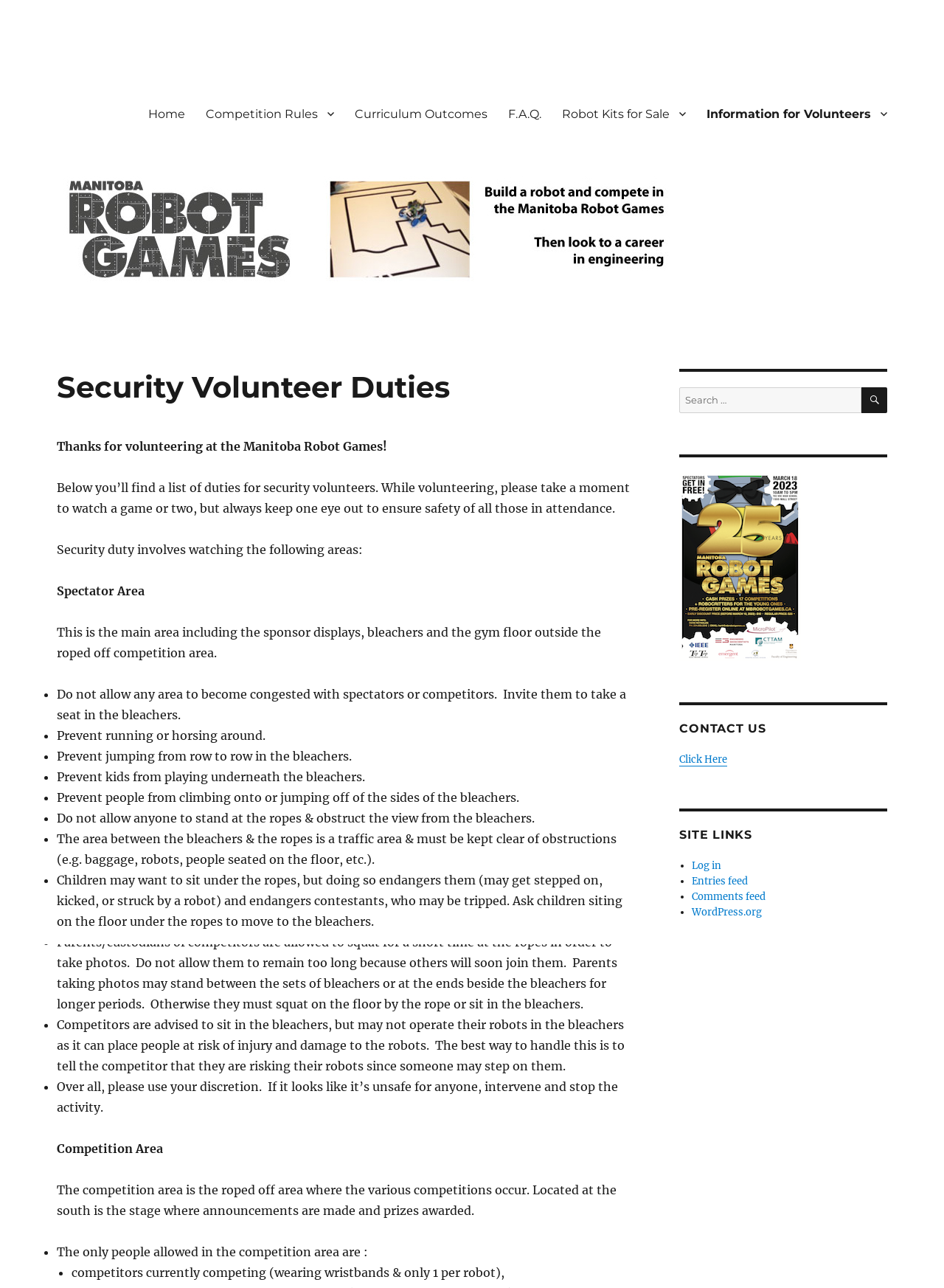Kindly determine the bounding box coordinates for the clickable area to achieve the given instruction: "Click on the 'Home' link".

[0.146, 0.076, 0.207, 0.1]